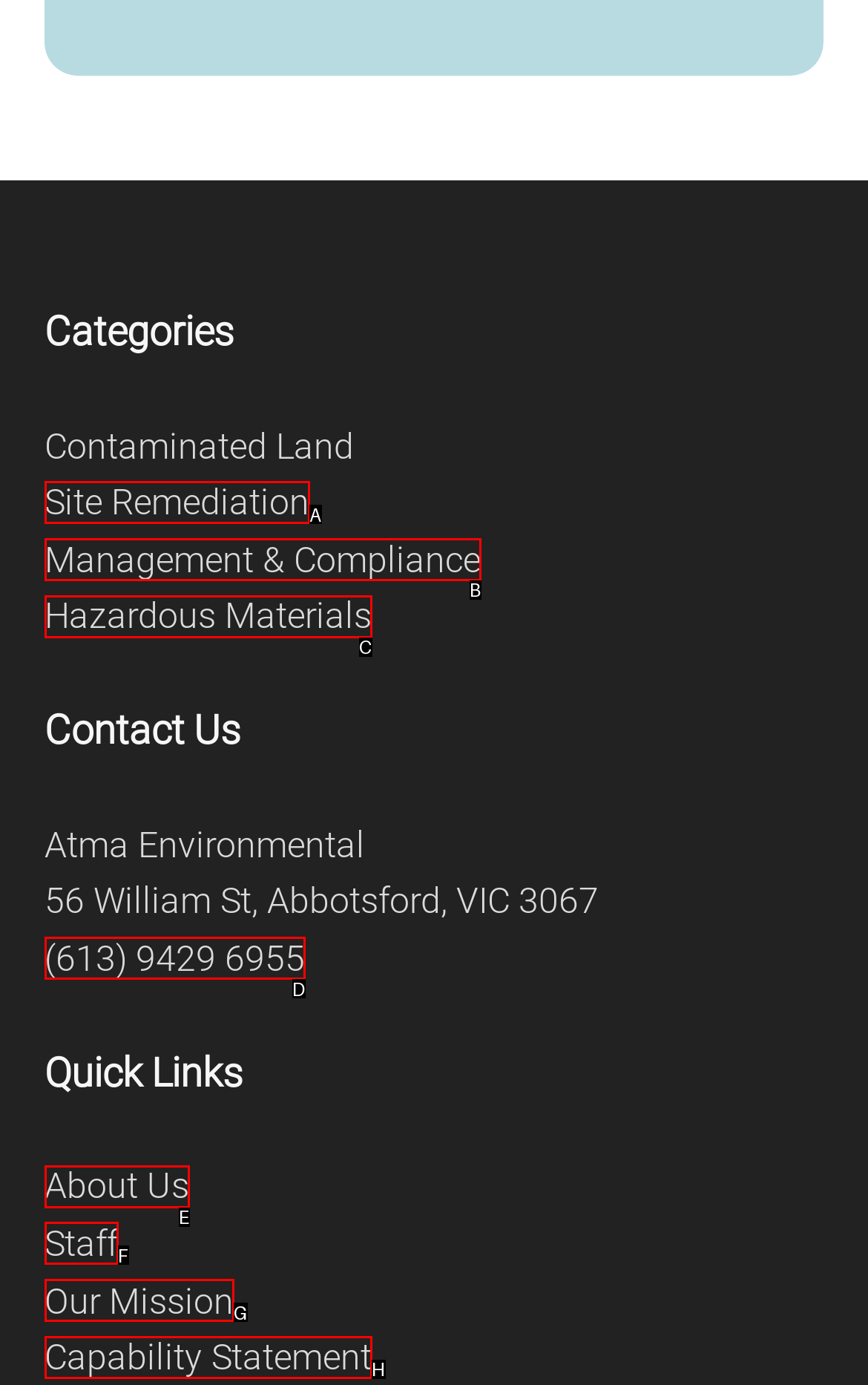Given the description: Staff, identify the HTML element that fits best. Respond with the letter of the correct option from the choices.

F